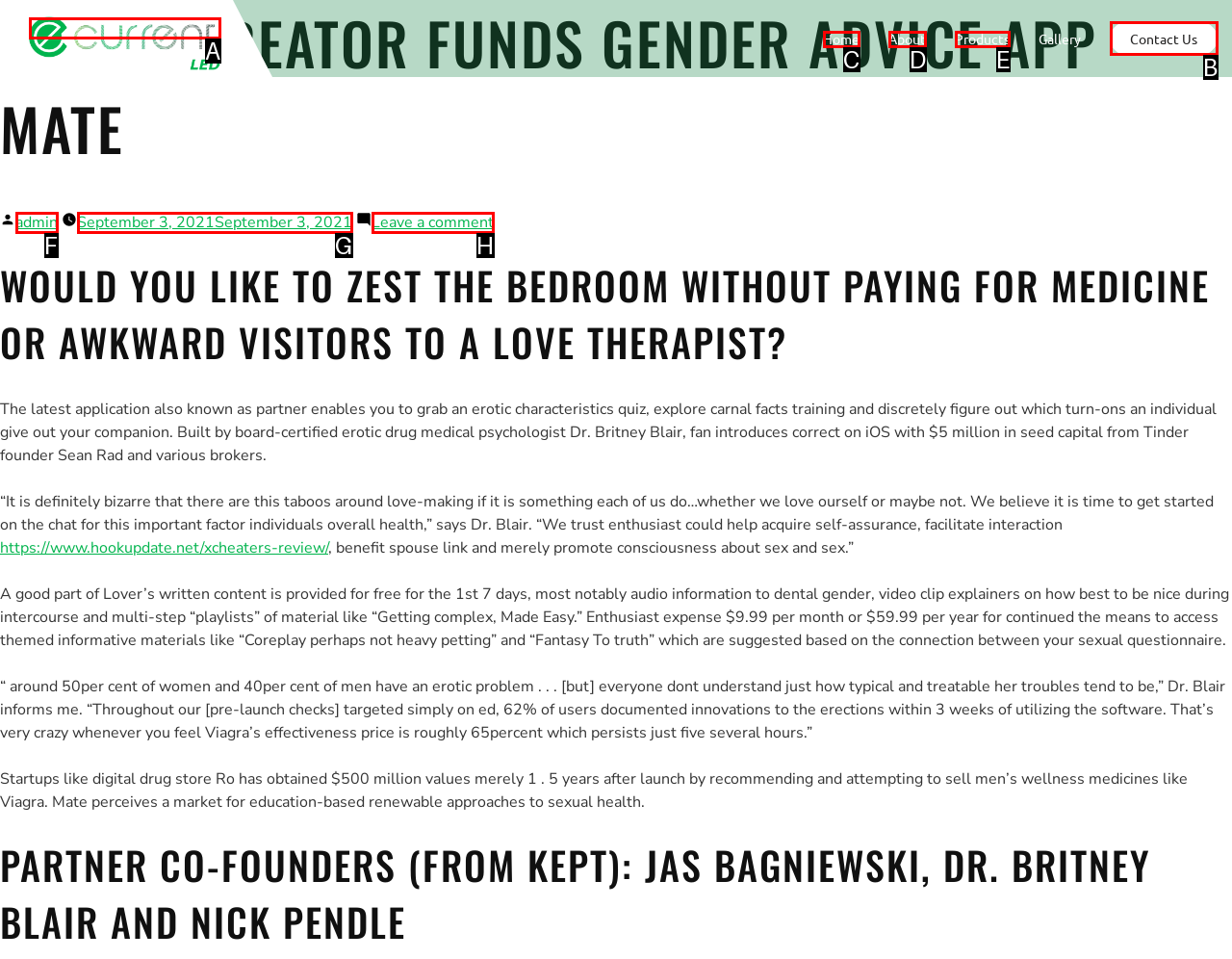Identify the UI element that corresponds to this description: Contact Us
Respond with the letter of the correct option.

B